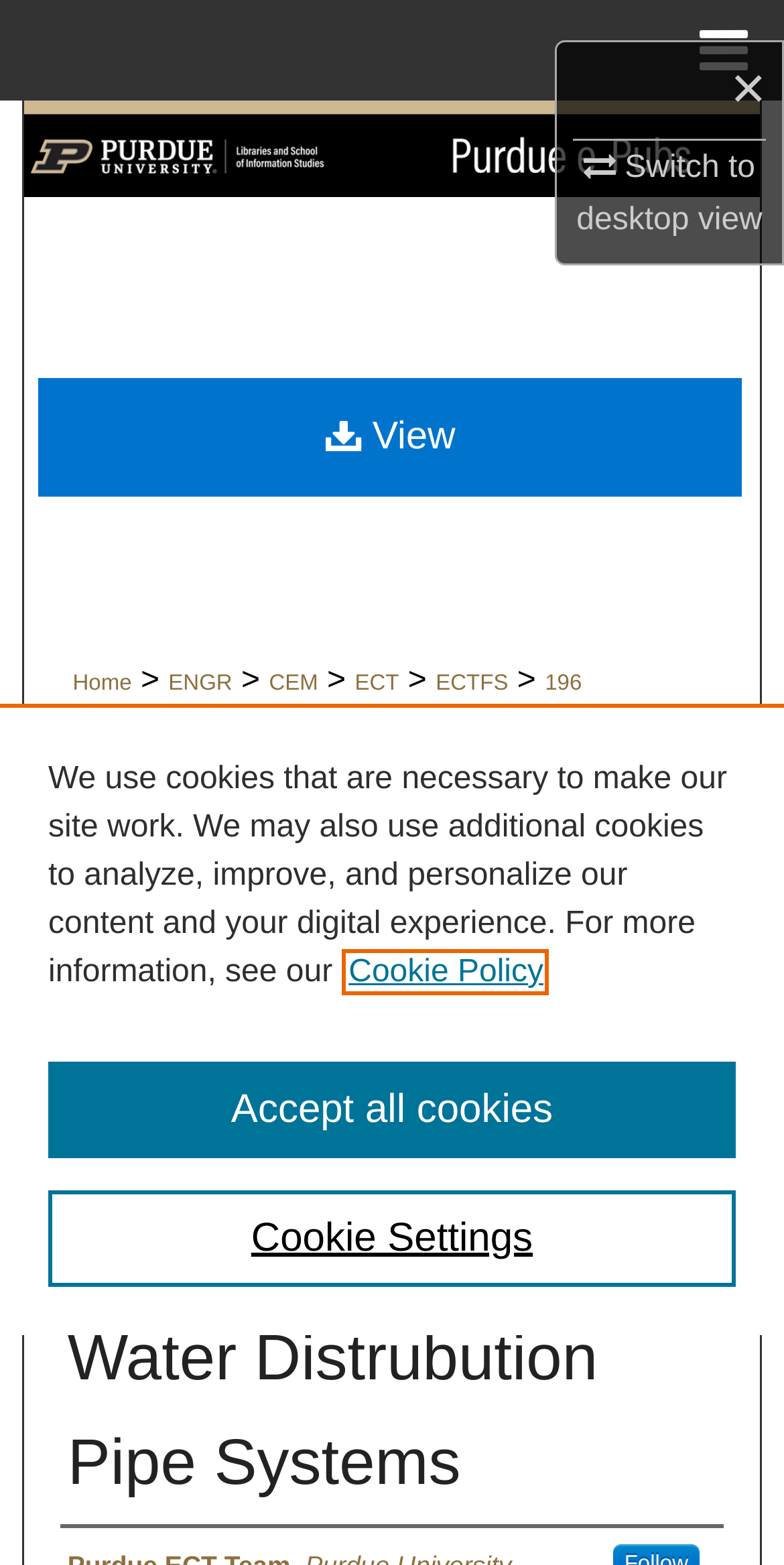Locate the bounding box coordinates of the element to click to perform the following action: 'View Chemical Cleaning Process for Porable Water Distrubution Pipe Systems'. The coordinates should be given as four float values between 0 and 1, in the form of [left, top, right, bottom].

[0.086, 0.653, 0.807, 0.899]